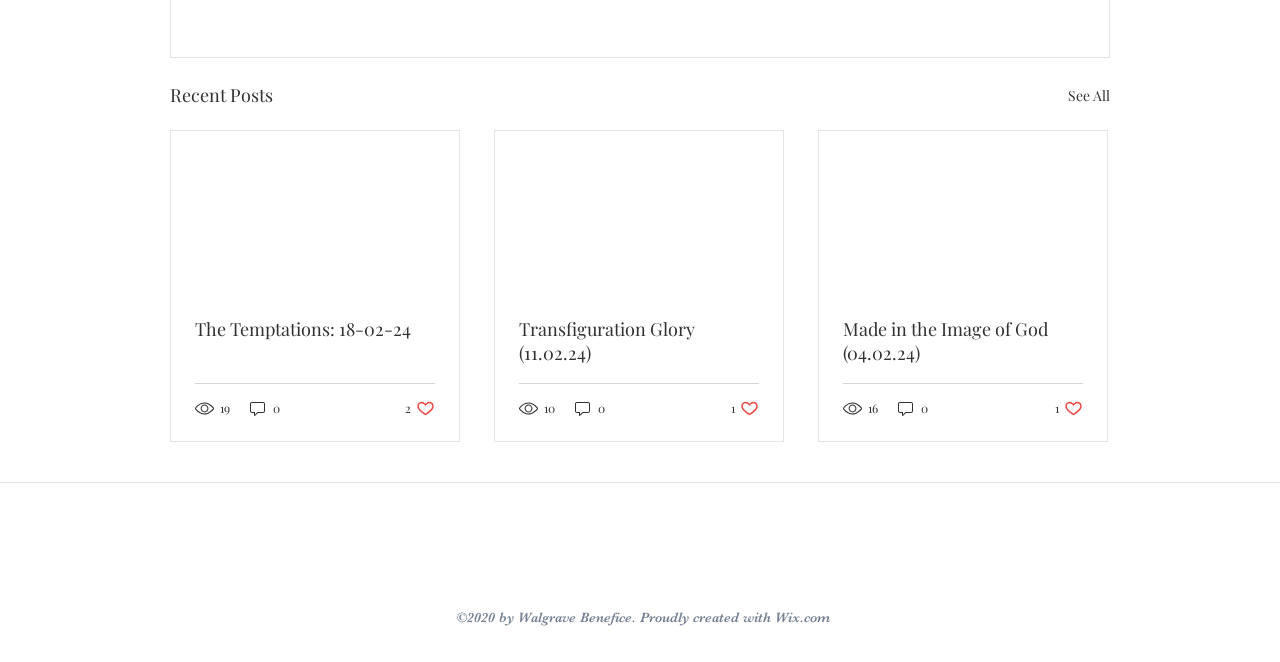Predict the bounding box of the UI element based on the description: "parent_node: The Temptations: 18-02-24". The coordinates should be four float numbers between 0 and 1, formatted as [left, top, right, bottom].

[0.134, 0.198, 0.359, 0.443]